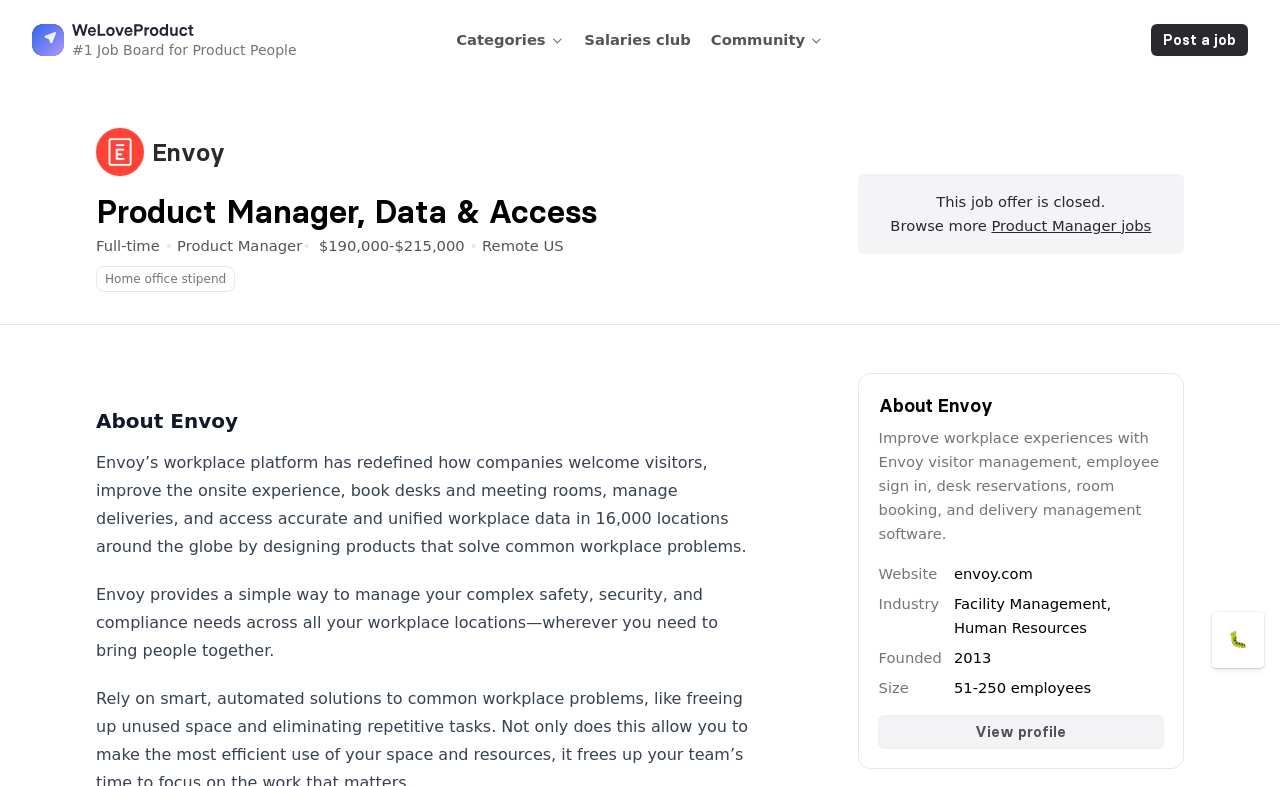What is the job title of the job posting?
Answer the question in as much detail as possible.

I determined the job title by looking at the heading element with the text 'Product Manager, Data & Access' which is located at the top of the webpage, indicating that it is the main title of the job posting.